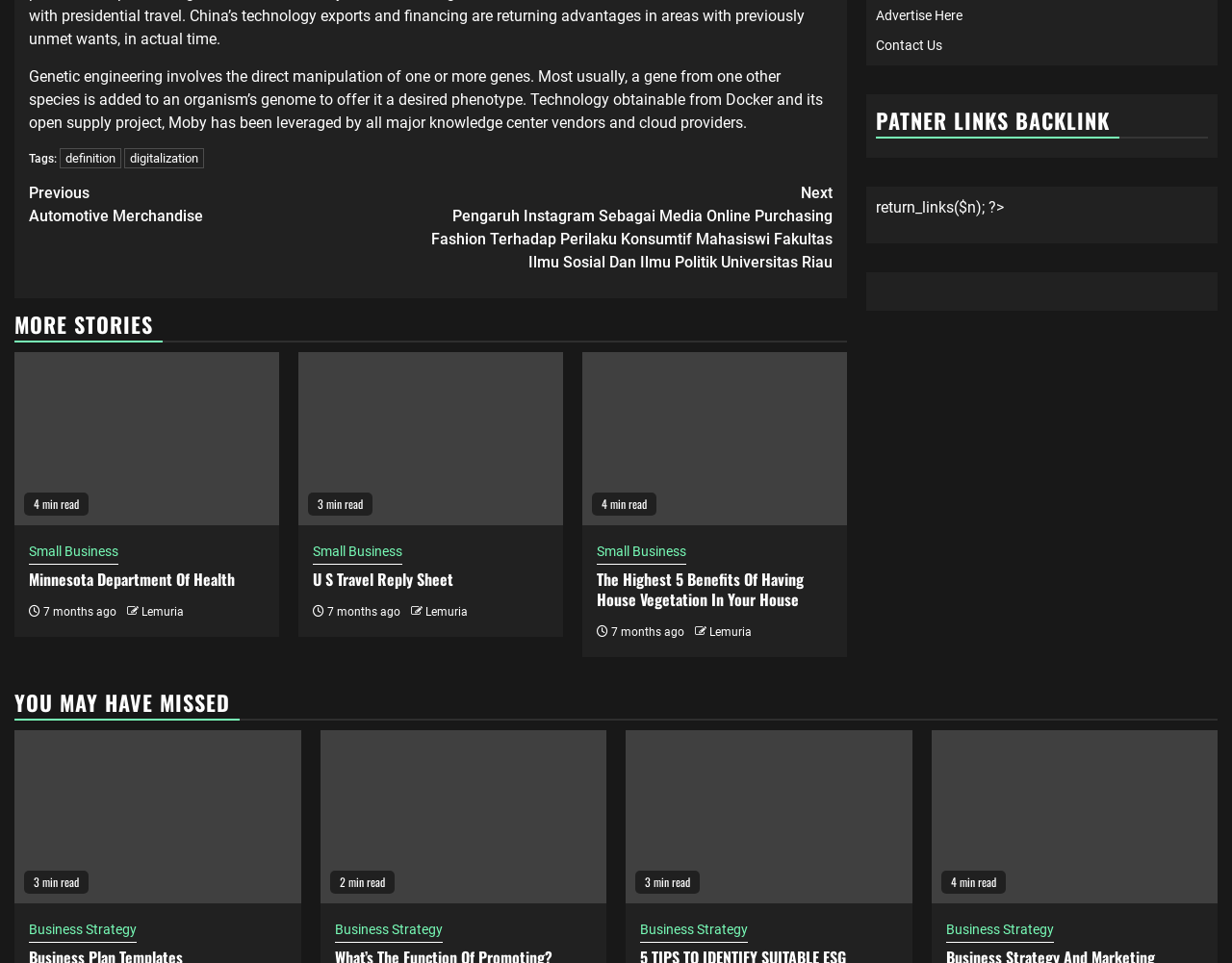Determine the bounding box coordinates of the target area to click to execute the following instruction: "Explore 'Business Strategy'."

[0.52, 0.955, 0.607, 0.979]